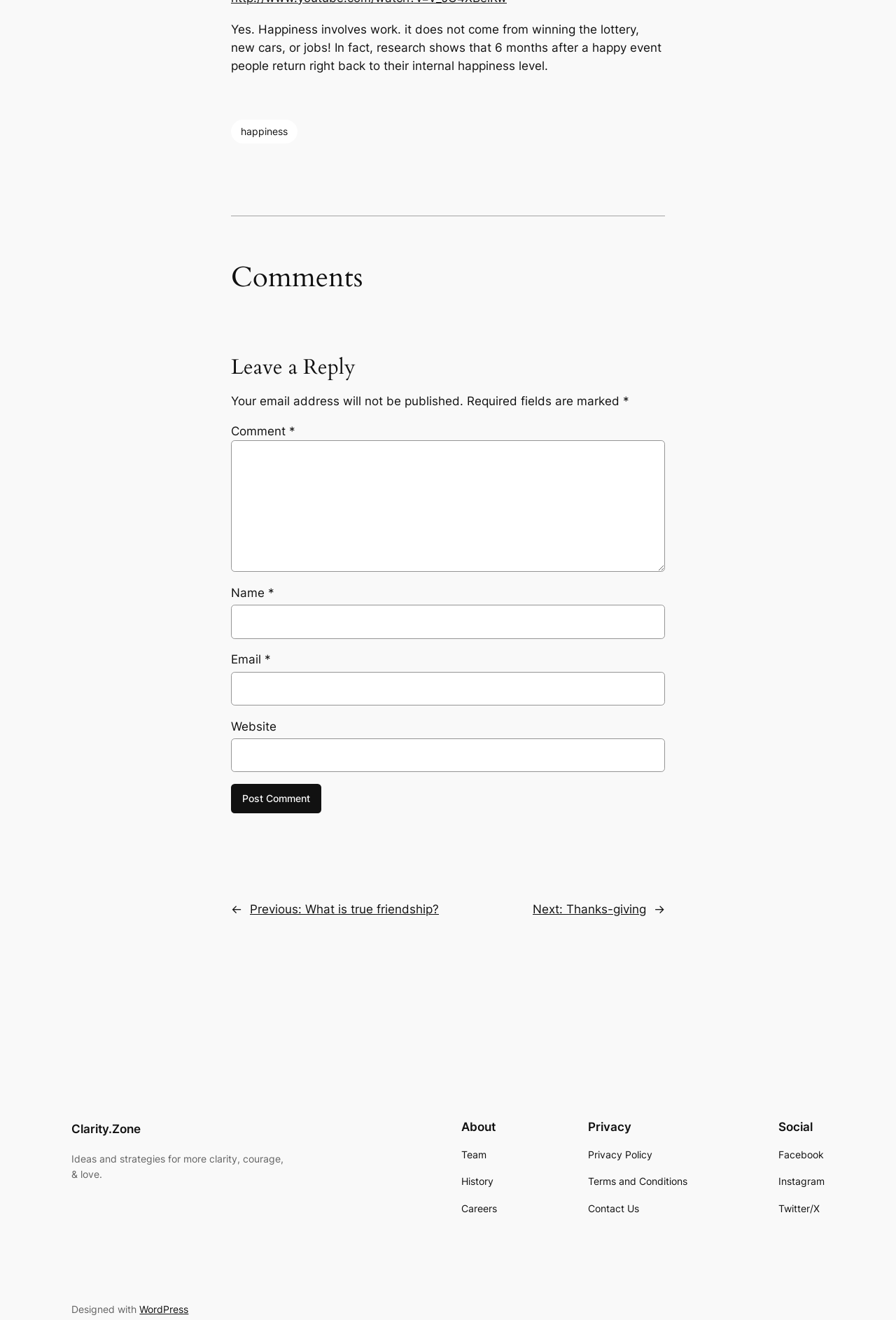Please specify the bounding box coordinates of the clickable region necessary for completing the following instruction: "Click the 'happiness' link". The coordinates must consist of four float numbers between 0 and 1, i.e., [left, top, right, bottom].

[0.258, 0.091, 0.332, 0.109]